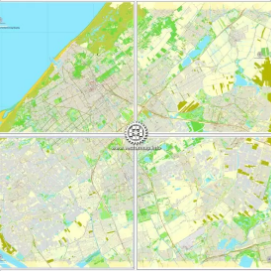Please look at the image and answer the question with a detailed explanation: What software is the map compatible with?

The caption states that the editable map is available in formats suitable for Adobe Illustrator, making it a valuable resource for designers and enthusiasts alike.